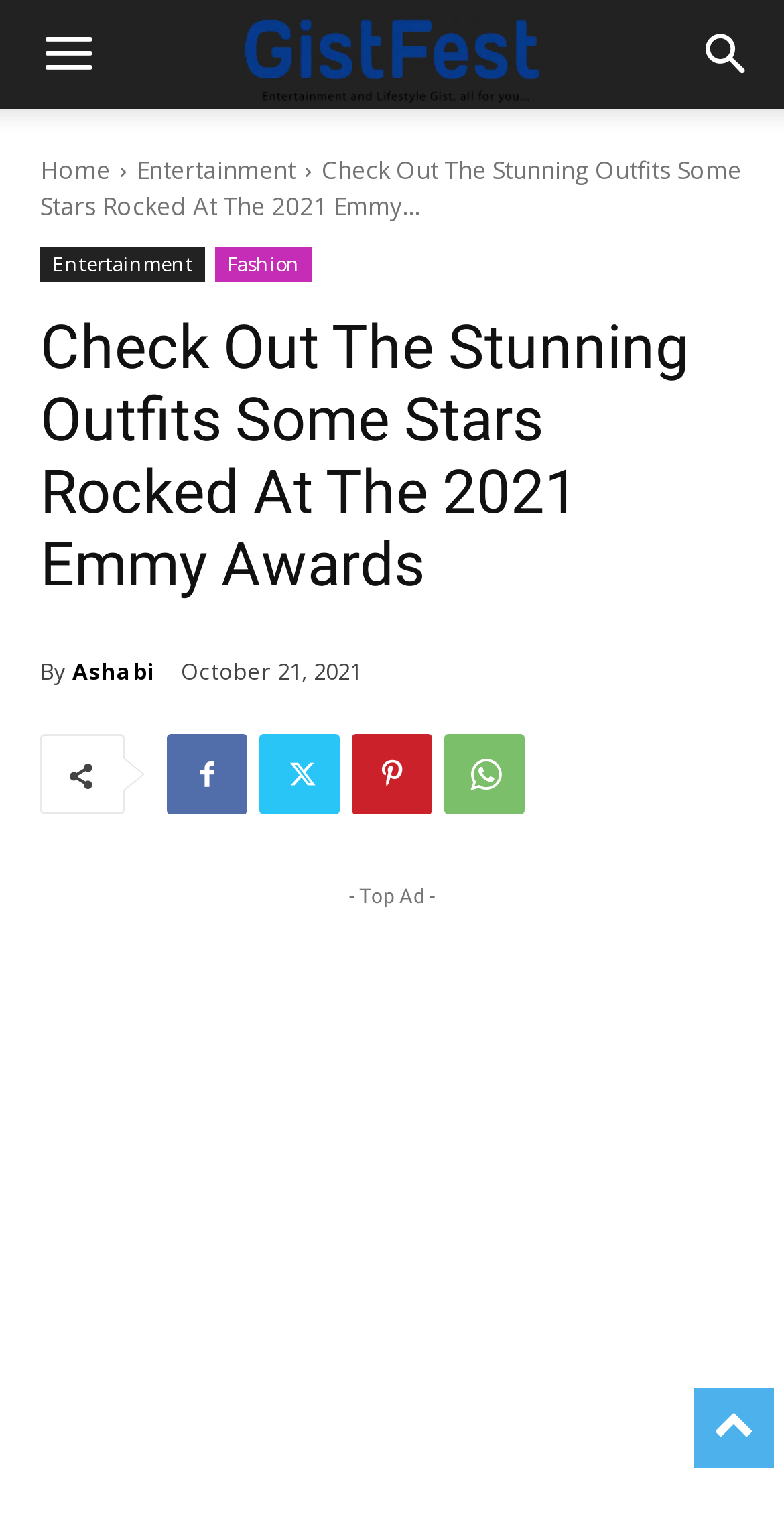Answer the question in one word or a short phrase:
When was the article published?

October 21, 2021